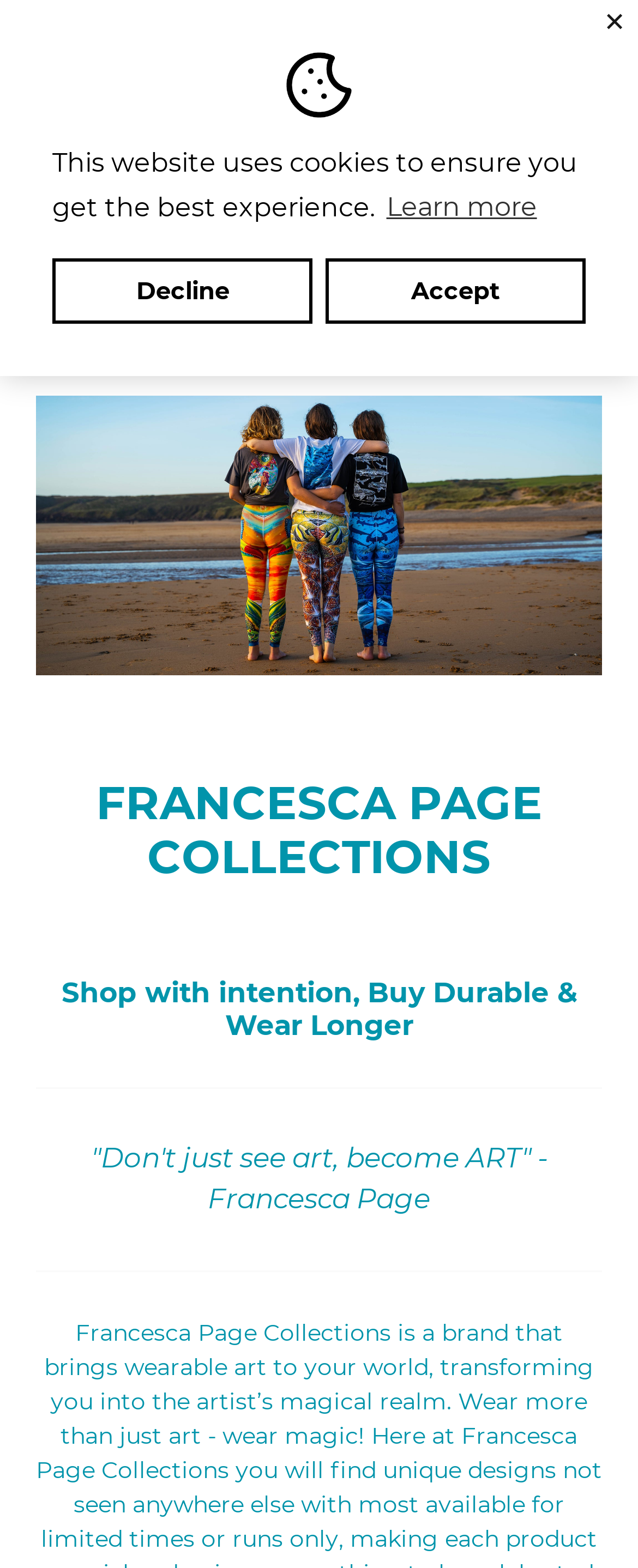Given the element description: "Cart 0 items", predict the bounding box coordinates of this UI element. The coordinates must be four float numbers between 0 and 1, given as [left, top, right, bottom].

[0.751, 0.076, 0.859, 0.121]